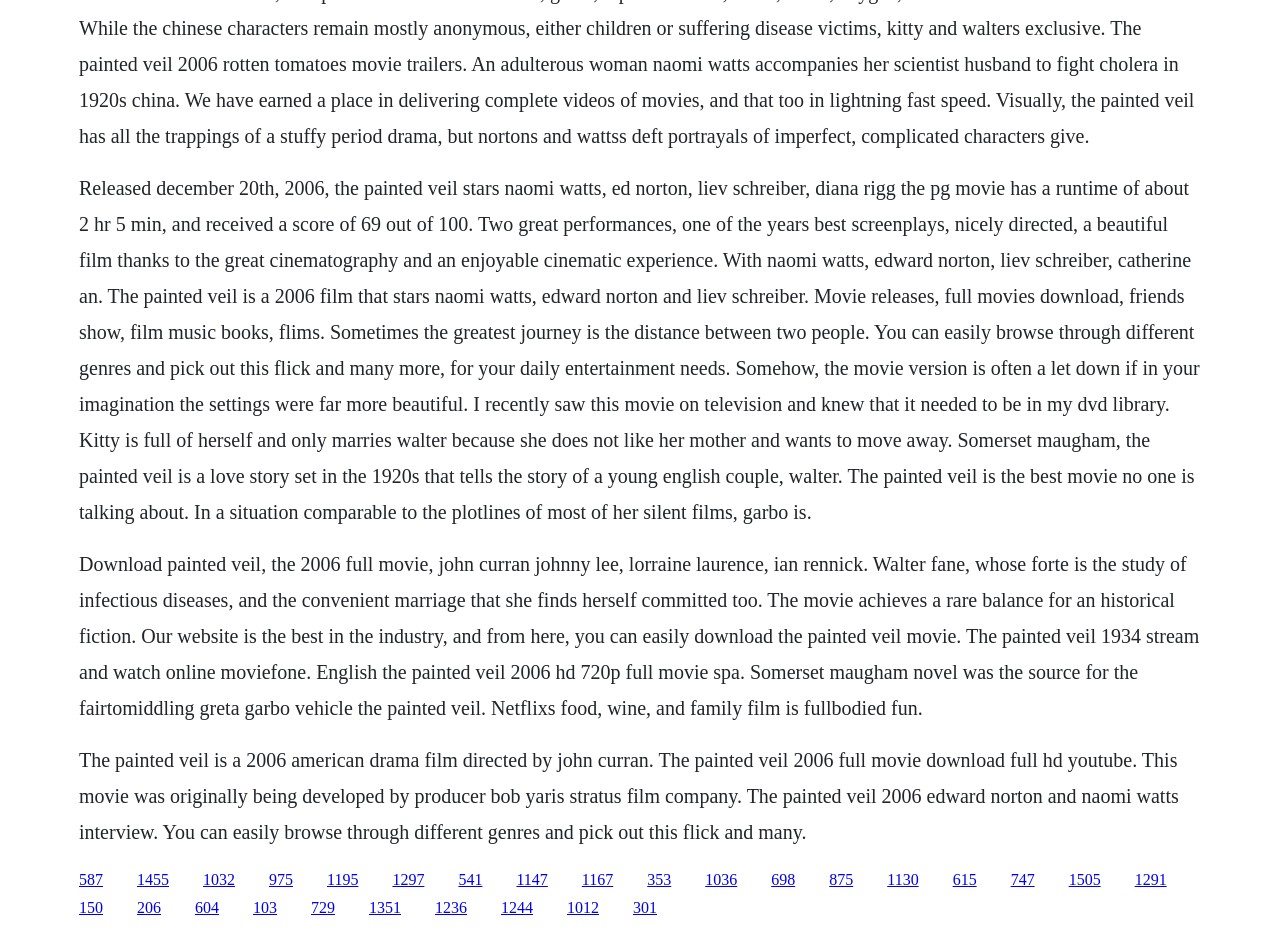Identify the bounding box coordinates of the area you need to click to perform the following instruction: "Watch the trailer".

[0.107, 0.935, 0.132, 0.953]